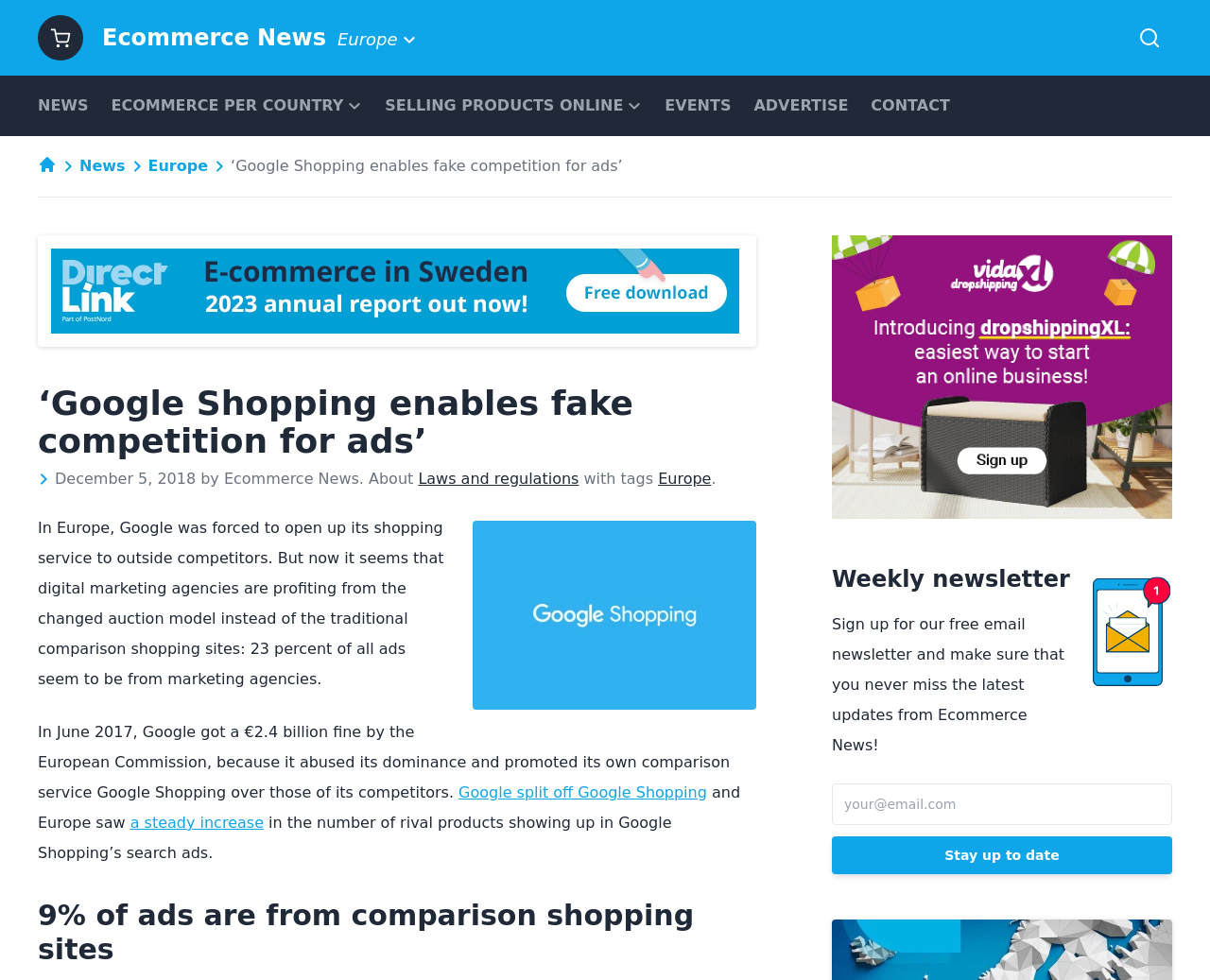Determine the bounding box coordinates of the clickable region to execute the instruction: "Click on 'Ecommerce News'". The coordinates should be four float numbers between 0 and 1, denoted as [left, top, right, bottom].

[0.031, 0.015, 0.069, 0.062]